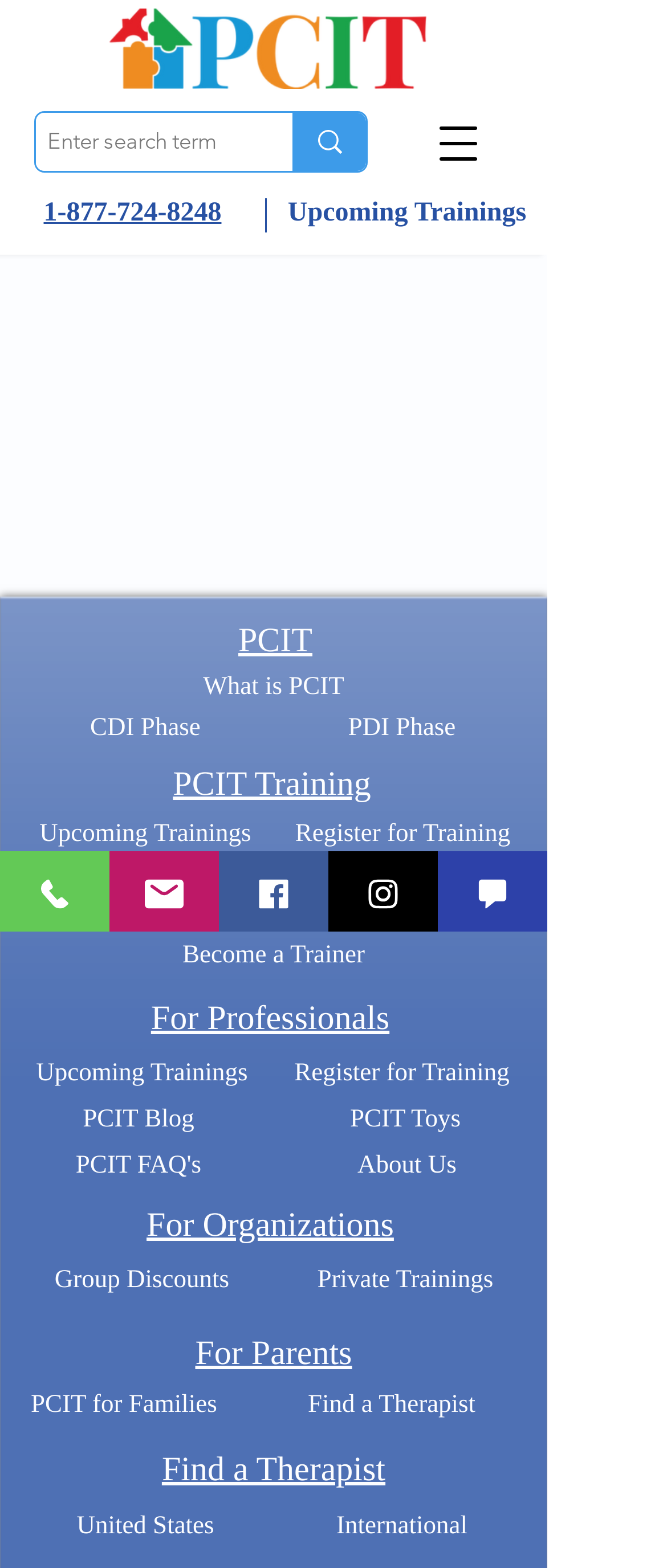Identify the bounding box coordinates of the area that should be clicked in order to complete the given instruction: "Chat with us". The bounding box coordinates should be four float numbers between 0 and 1, i.e., [left, top, right, bottom].

[0.656, 0.543, 0.821, 0.594]